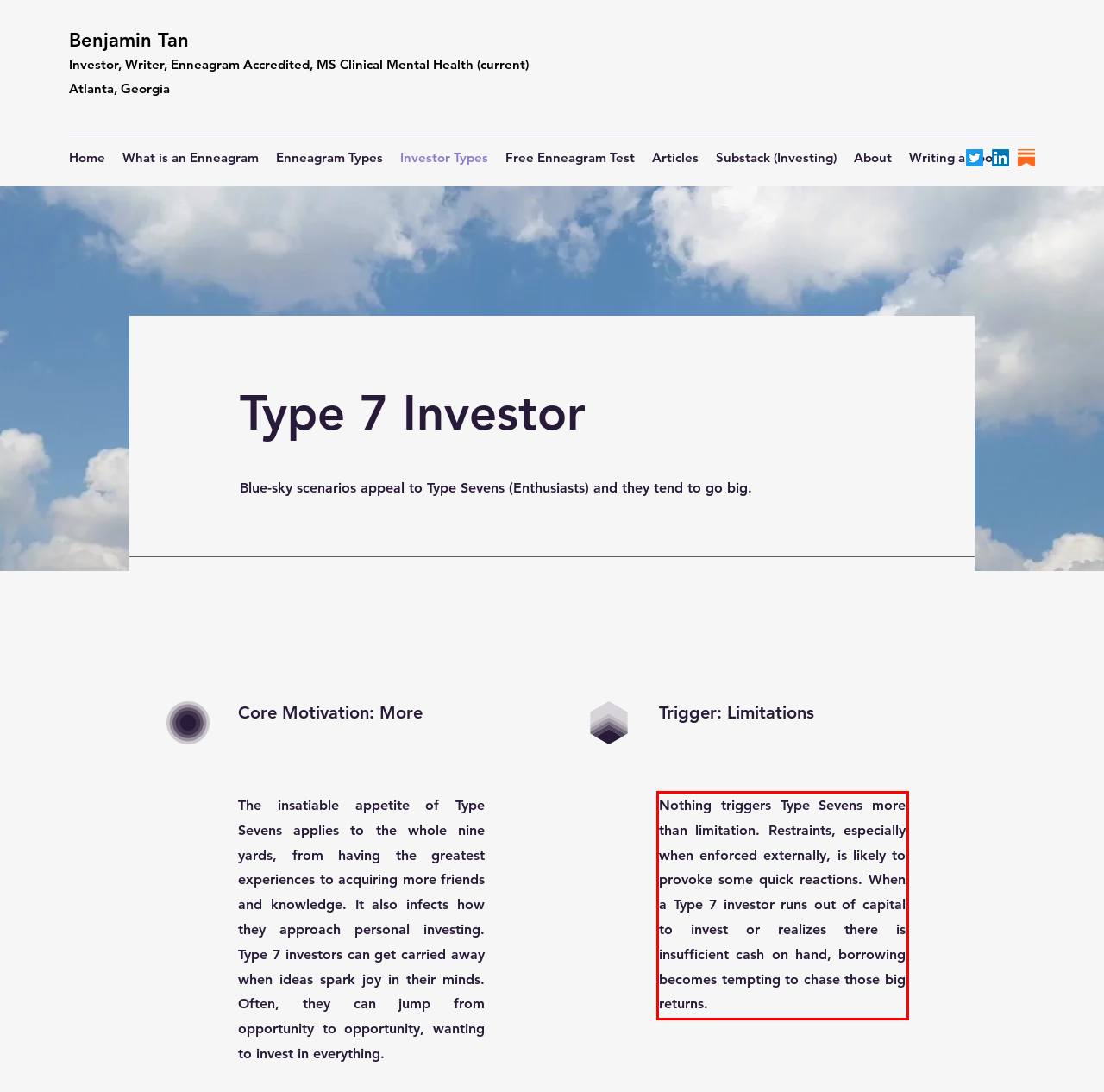You are provided with a screenshot of a webpage containing a red bounding box. Please extract the text enclosed by this red bounding box.

Nothing triggers Type Sevens more than limitation. Restraints, especially when enforced externally, is likely to provoke some quick reactions. When a Type 7 investor runs out of capital to invest or realizes there is insufficient cash on hand, borrowing becomes tempting to chase those big returns.